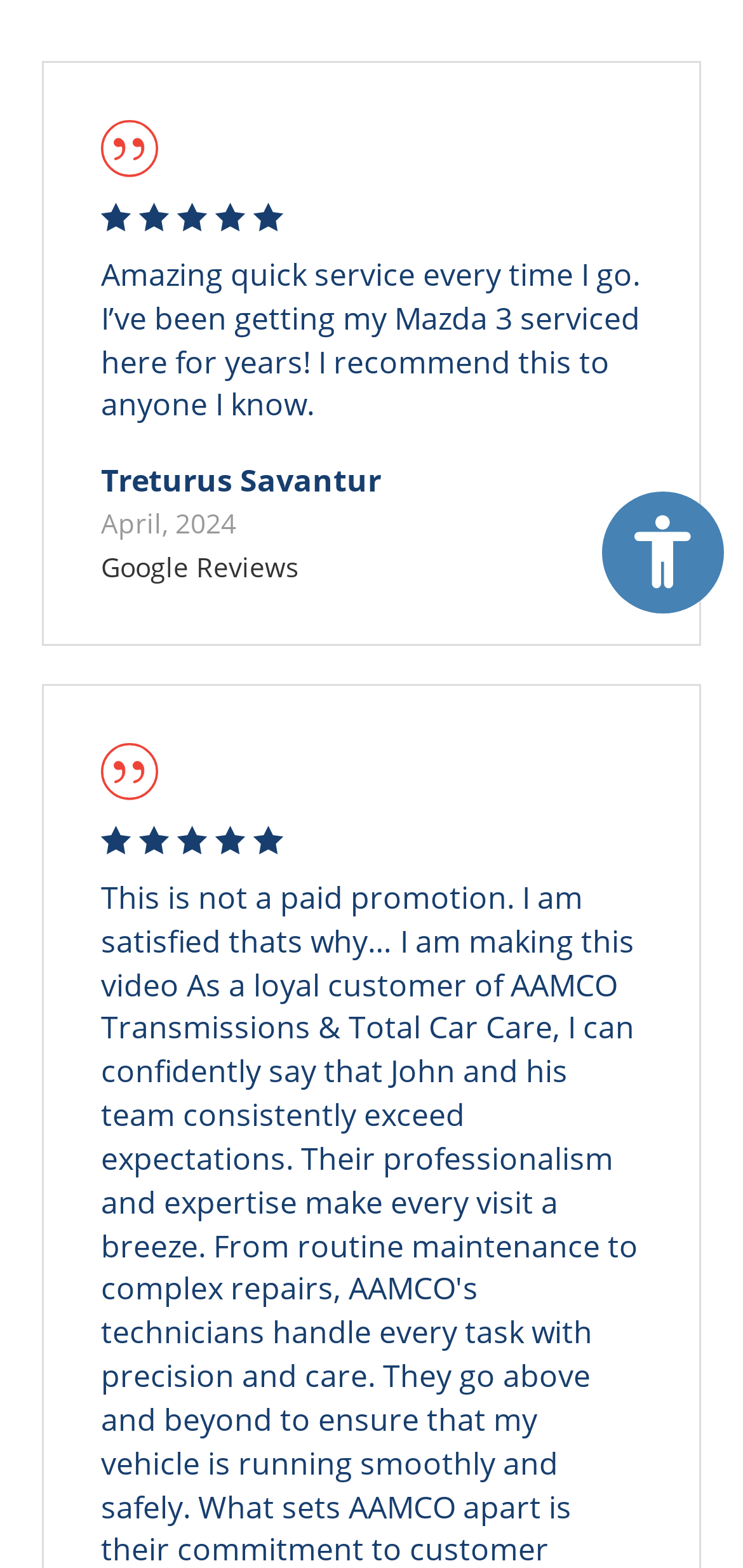Find the bounding box of the web element that fits this description: "Turn Off".

[0.026, 0.73, 0.974, 0.772]